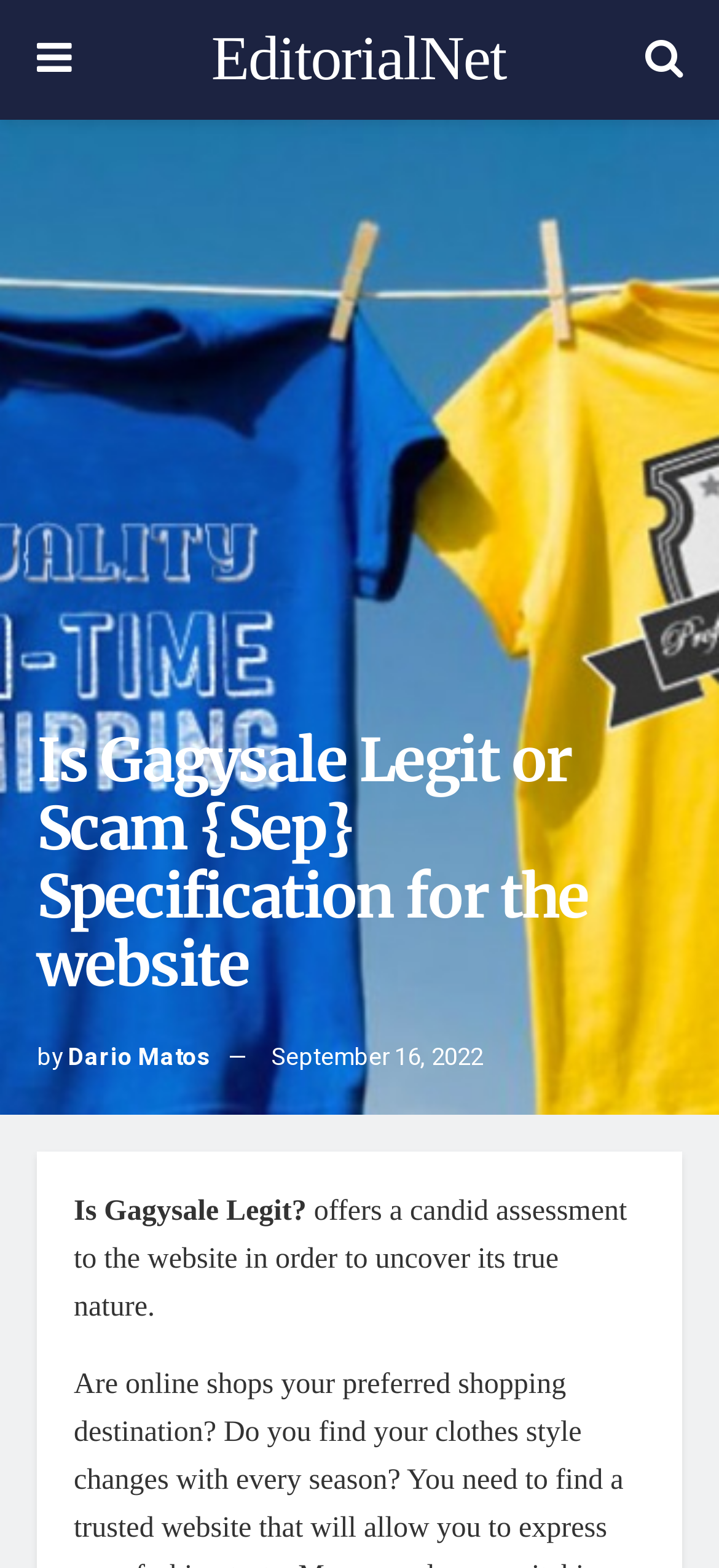Based on the element description September 16, 2022, identify the bounding box of the UI element in the given webpage screenshot. The coordinates should be in the format (top-left x, top-left y, bottom-right x, bottom-right y) and must be between 0 and 1.

[0.377, 0.662, 0.672, 0.685]